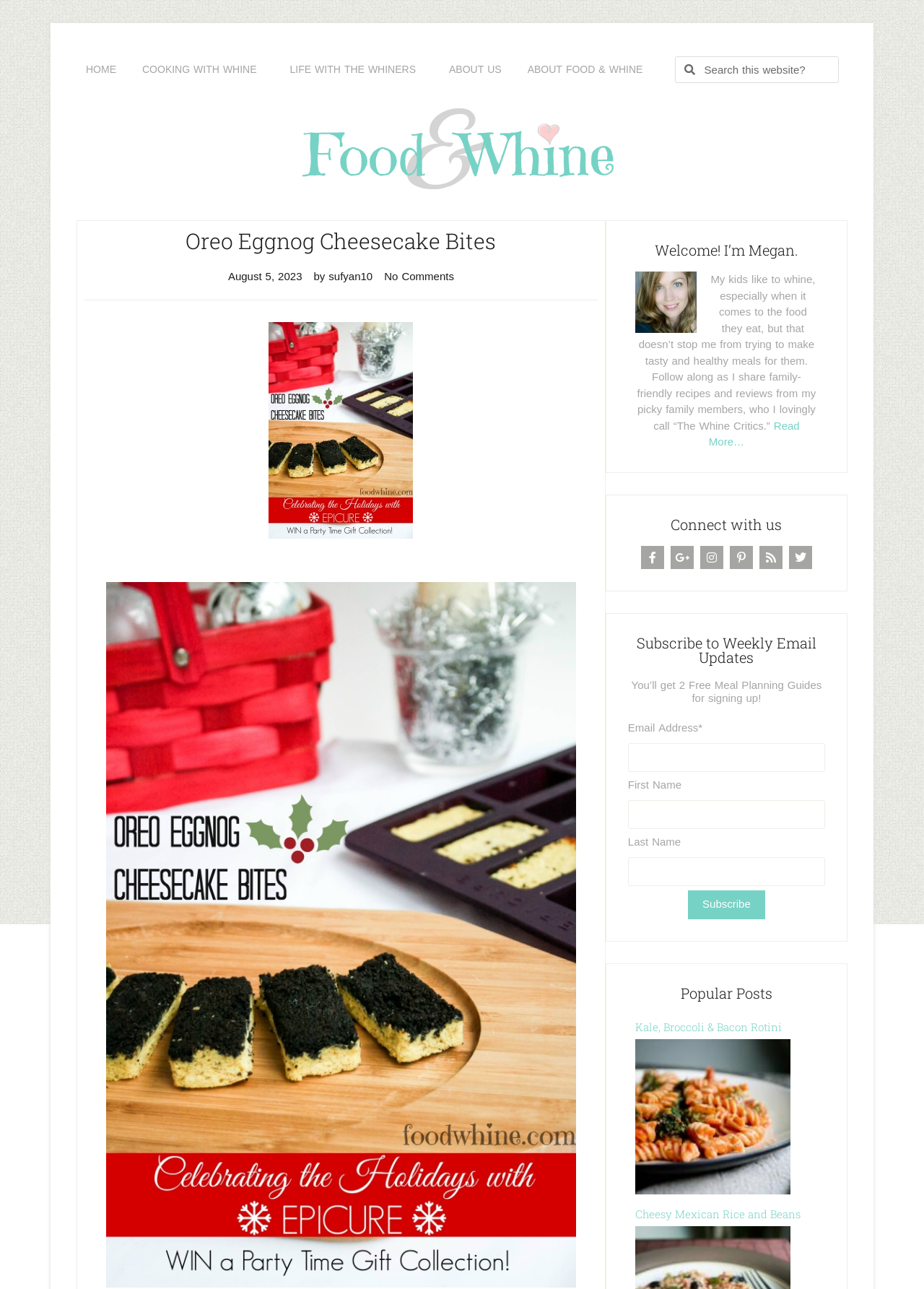Look at the image and give a detailed response to the following question: What is the name of the author of the blog post?

The answer can be found by looking at the link element with the text 'by sufyan10' which is located below the heading 'Oreo Eggnog Cheesecake Bites'.